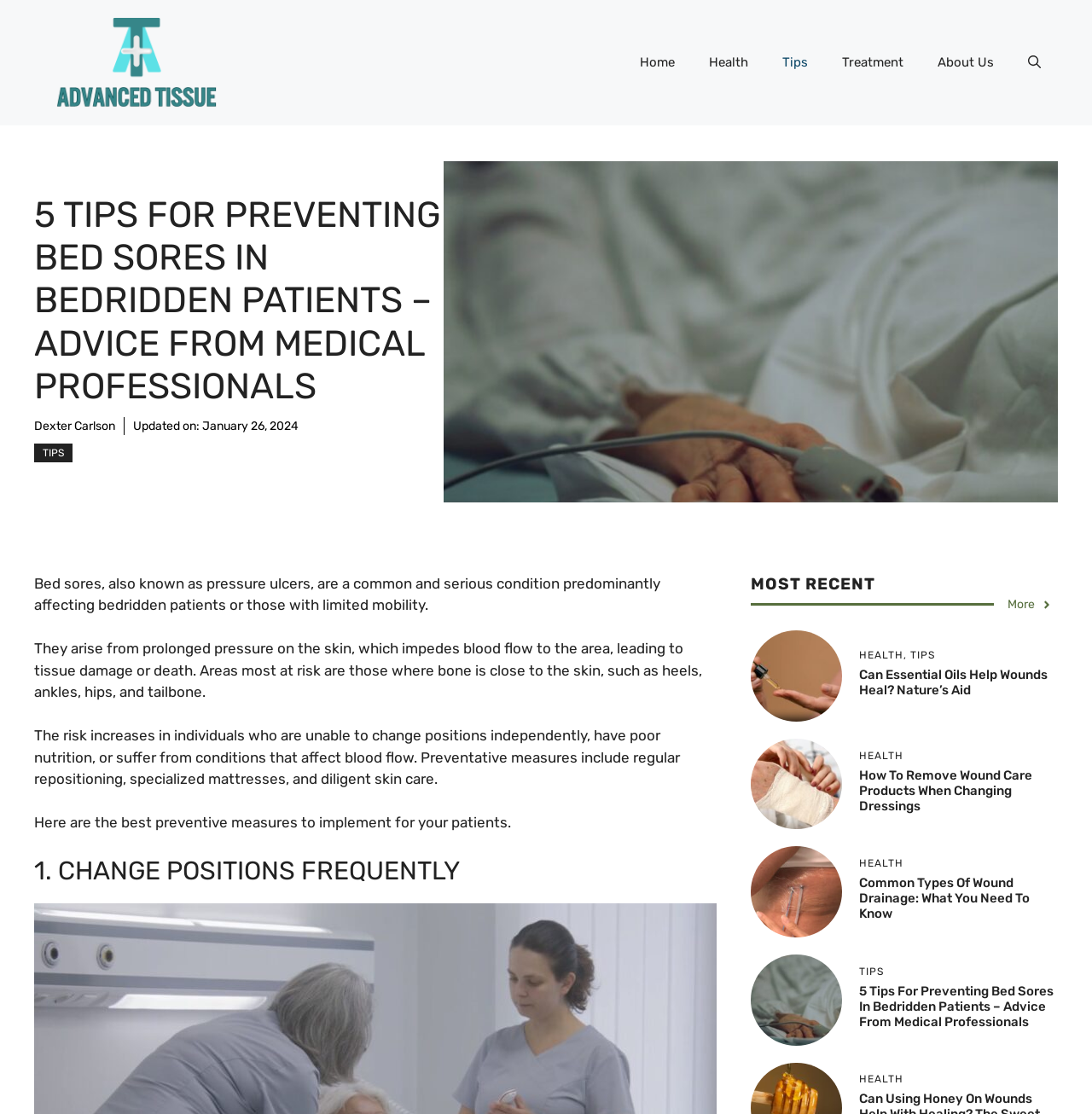Please provide a one-word or short phrase answer to the question:
What is the purpose of the image with the caption 'Bedridden Patients'?

Illustrating bedridden patients